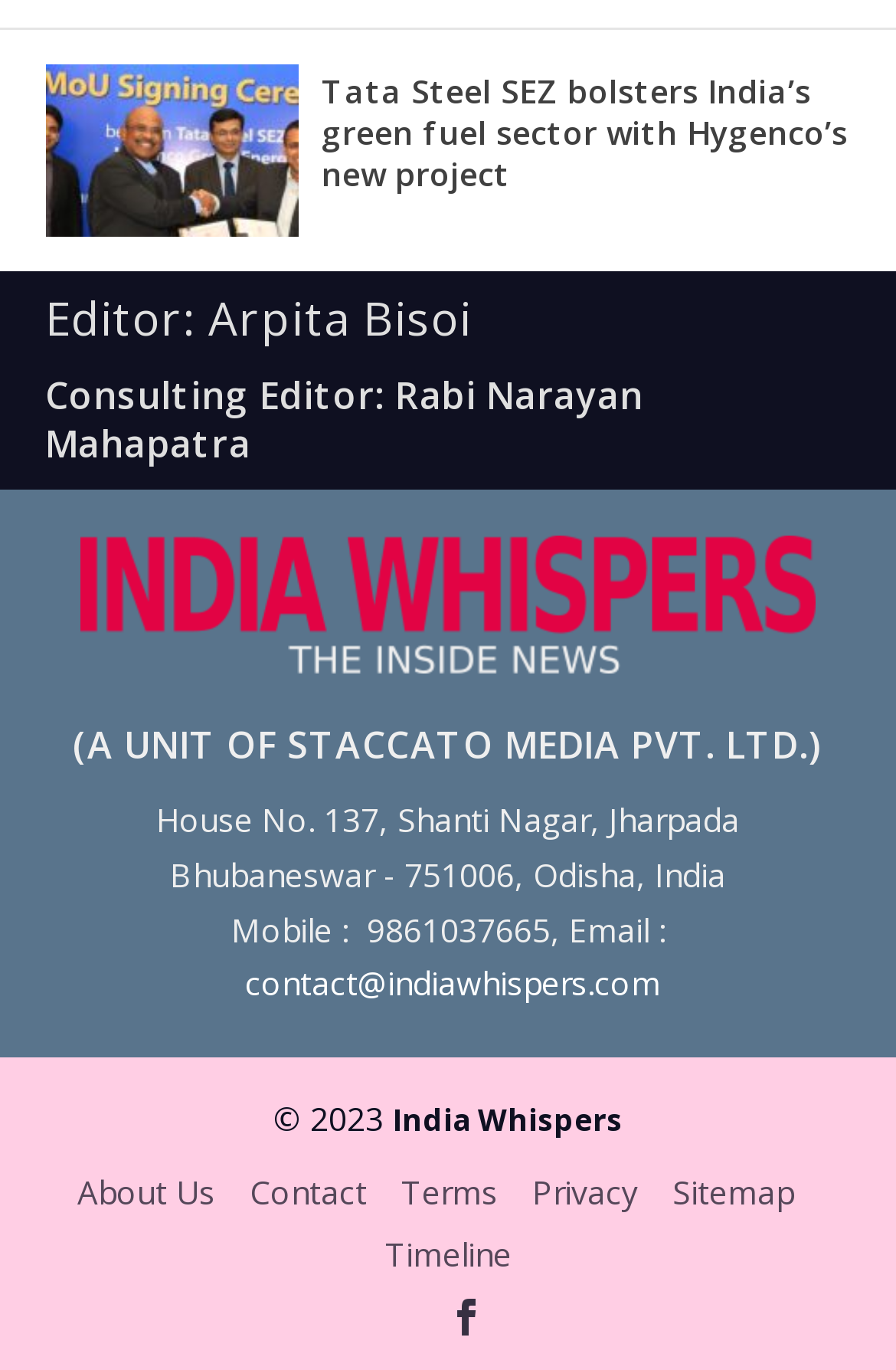Show the bounding box coordinates for the element that needs to be clicked to execute the following instruction: "View terms and conditions". Provide the coordinates in the form of four float numbers between 0 and 1, i.e., [left, top, right, bottom].

[0.447, 0.854, 0.555, 0.886]